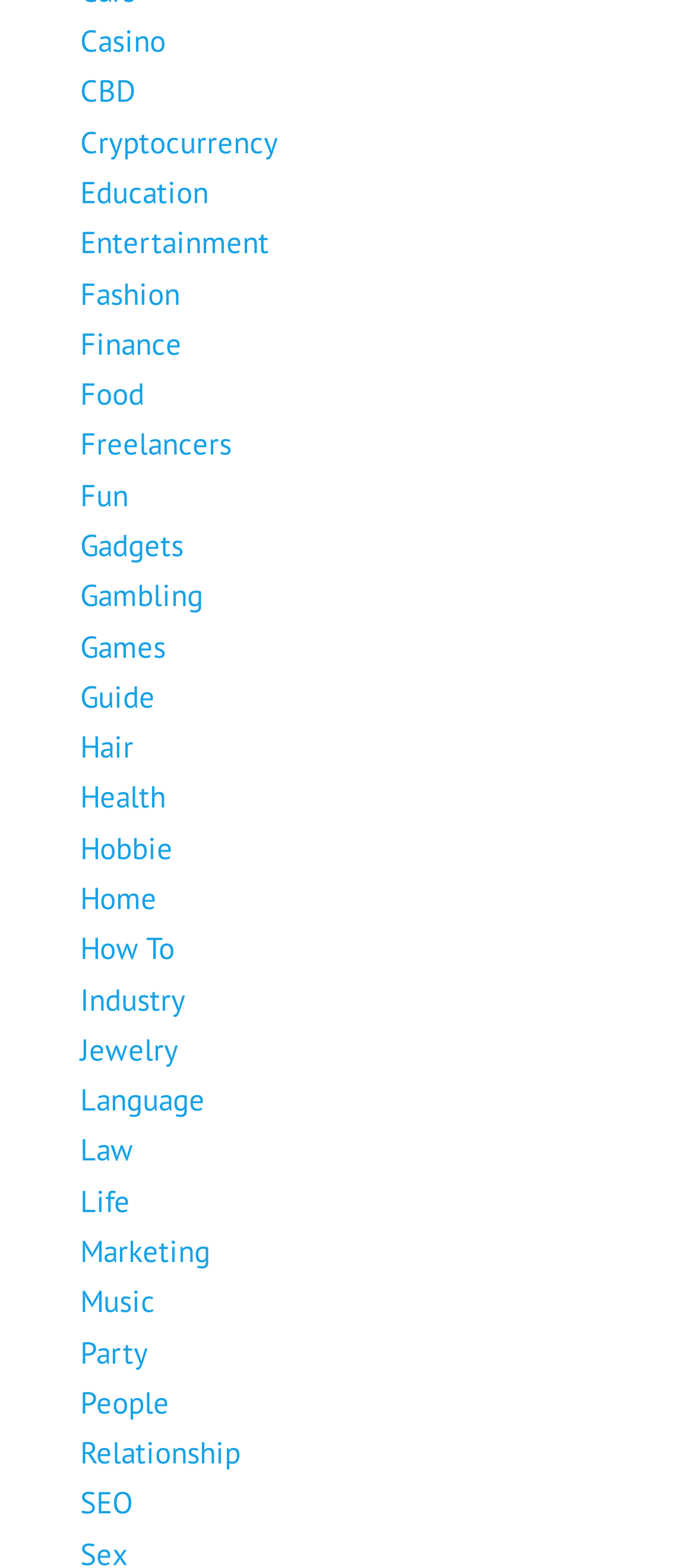Look at the image and answer the question in detail:
What is the category of link 'Games'?

Similar to the analysis of link 'CBD', I found the link 'Games' which is categorized under the same group as other links like 'Gambling', 'Guide', etc. Therefore, the category of link 'Games' is Games itself.